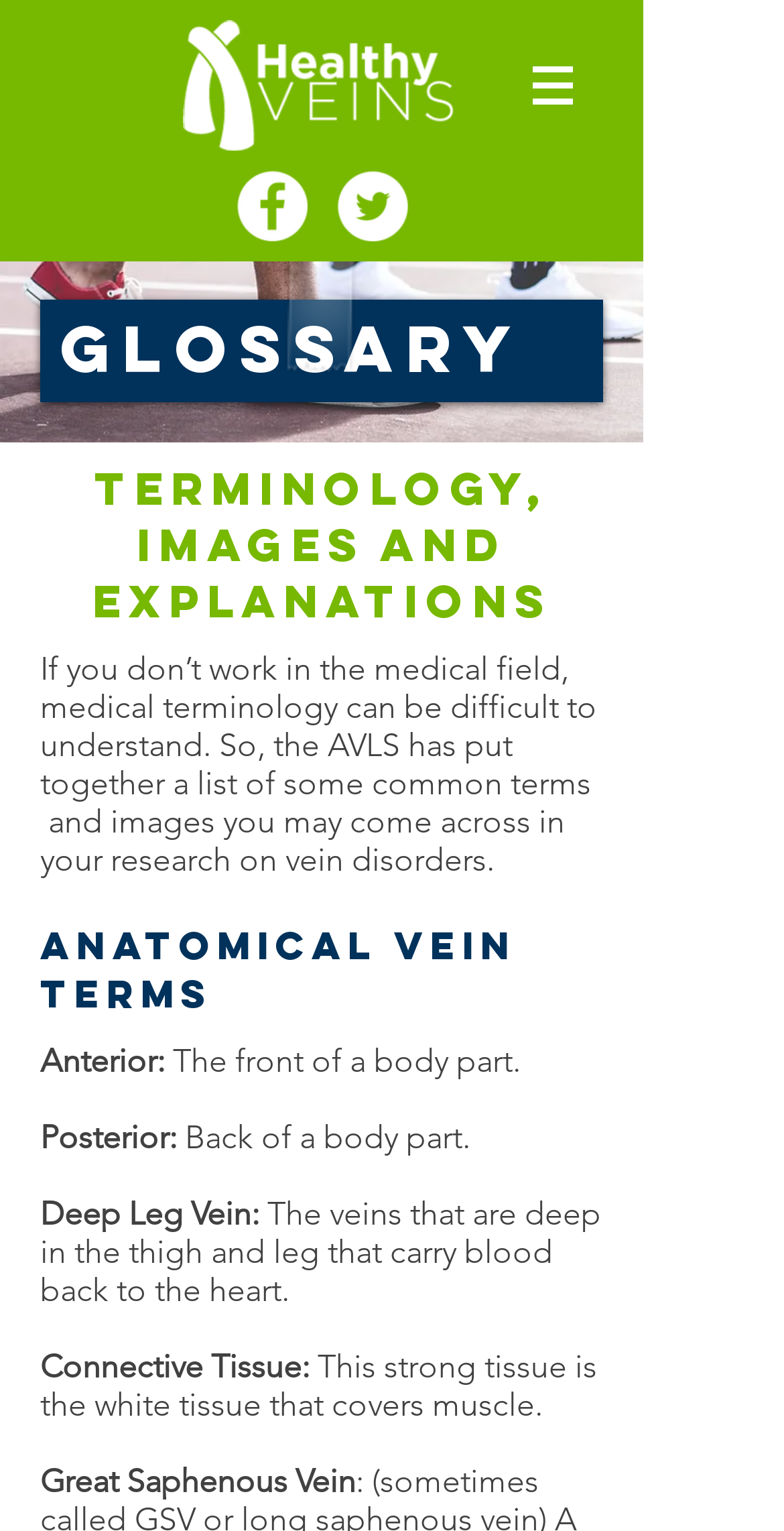Generate a thorough caption that explains the contents of the webpage.

The webpage is a glossary of medical terms related to vein health, provided by Healthy Veins. At the top, there is a navigation menu labeled "Site" with a dropdown button, accompanied by a small image. Below this, there is a social bar with links to Facebook and Twitter, each represented by a white circle icon.

The main content of the page is divided into sections. The first section is headed by a title "Glossary" and a subtitle "Terminology, Images and Explanations". This section provides an introduction to the glossary, explaining that medical terminology can be difficult to understand and that the provided list aims to help with research on vein disorders.

The next section is titled "Anatomical Vein Terms" and lists several medical terms related to veins, including "Anterior", "Posterior", "Deep Leg Vein", "Connective Tissue", and "Great Saphenous Vein". Each term is followed by a brief explanation or definition. These terms are arranged in a vertical list, with the term on the left and the explanation on the right.